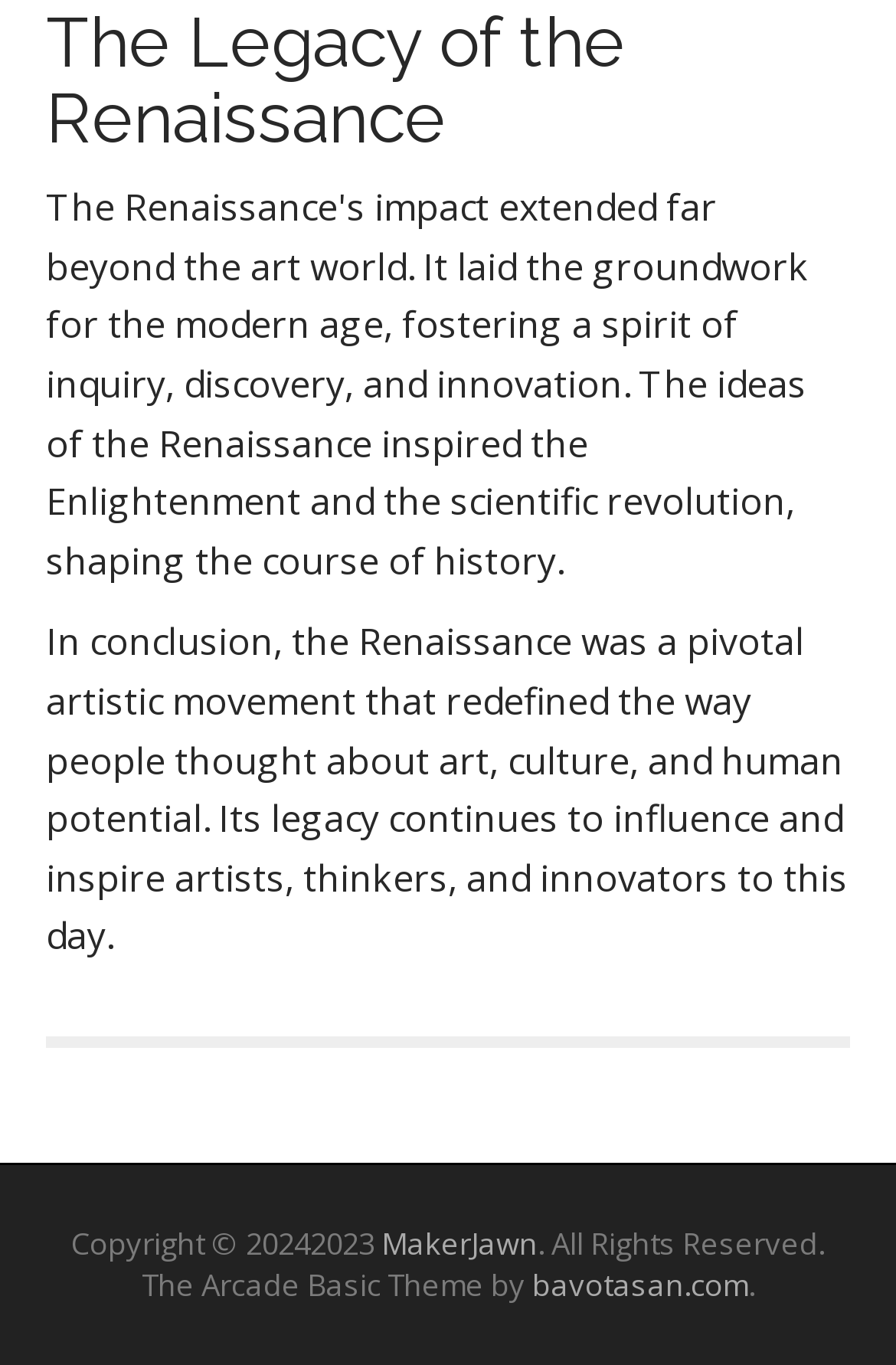Please determine the bounding box coordinates for the UI element described as: "MakerJawn".

[0.426, 0.895, 0.6, 0.926]